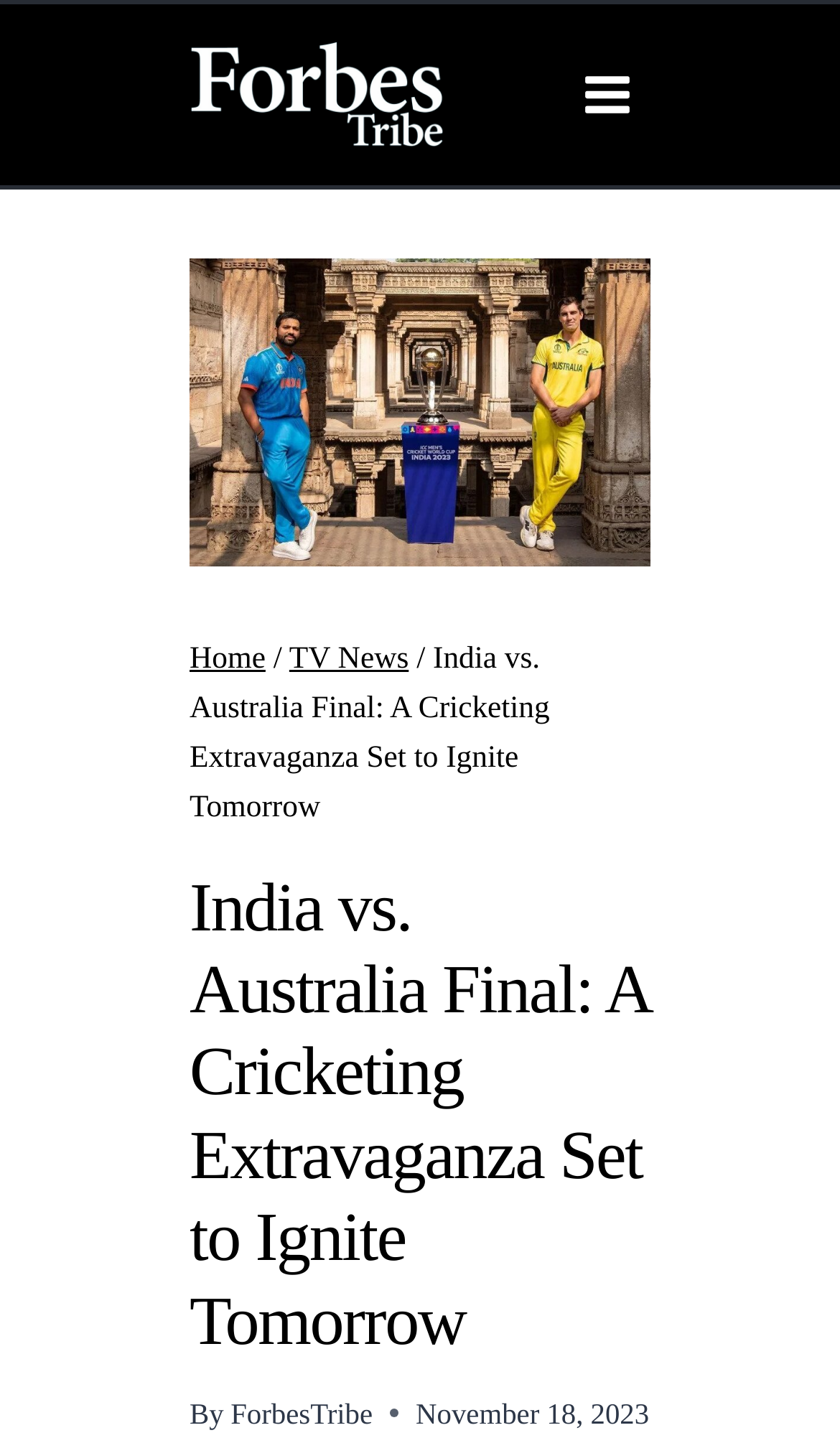Identify the bounding box coordinates for the UI element described as: "Toggle Menu".

[0.67, 0.04, 0.774, 0.092]